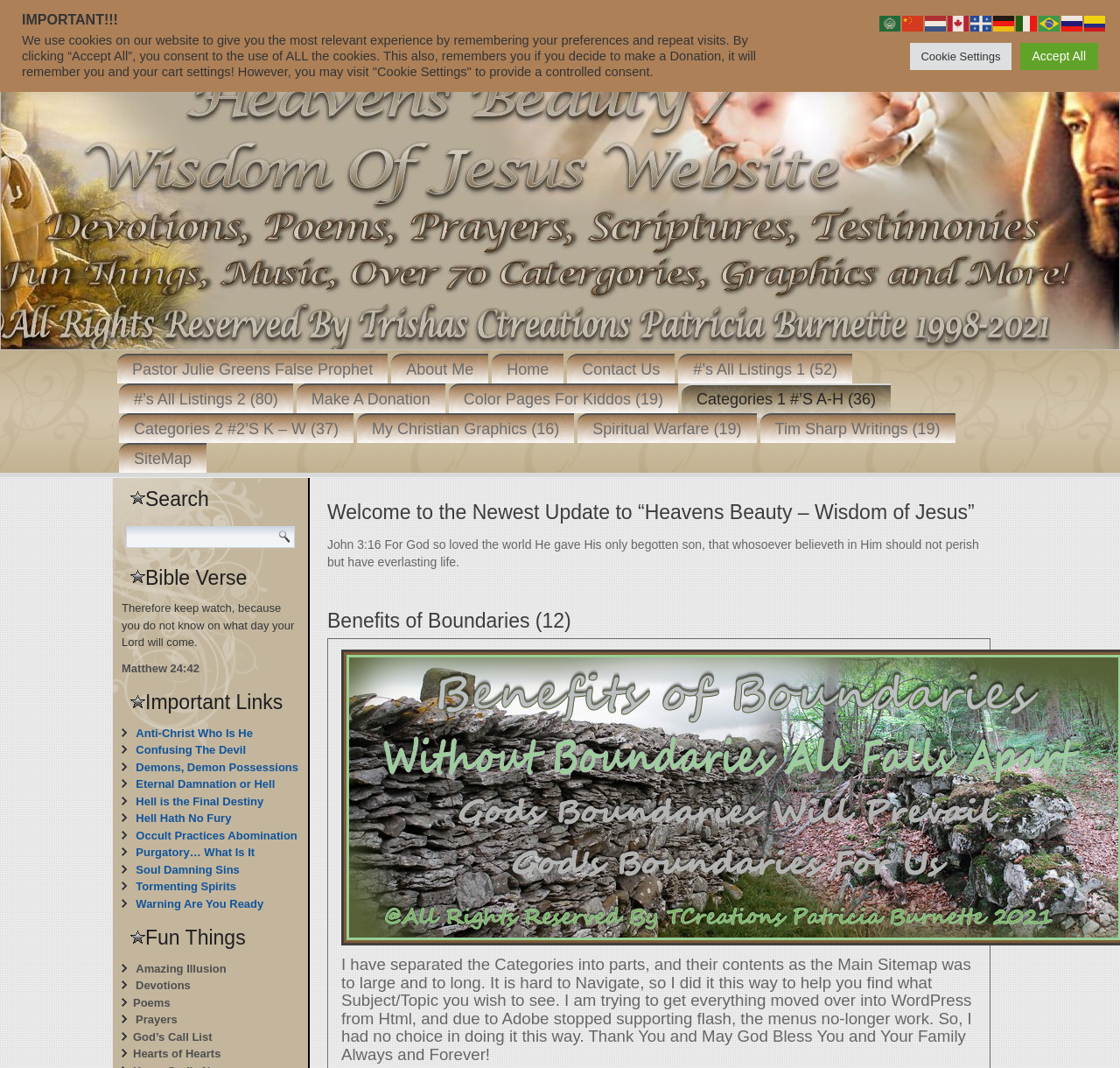What is the main topic of this webpage?
Refer to the image and provide a detailed answer to the question.

Based on the webpage content, I can see that it has many links and articles related to Christianity, such as Bible verses, Christian graphics, and spiritual warfare. This suggests that the main topic of this webpage is Christianity.